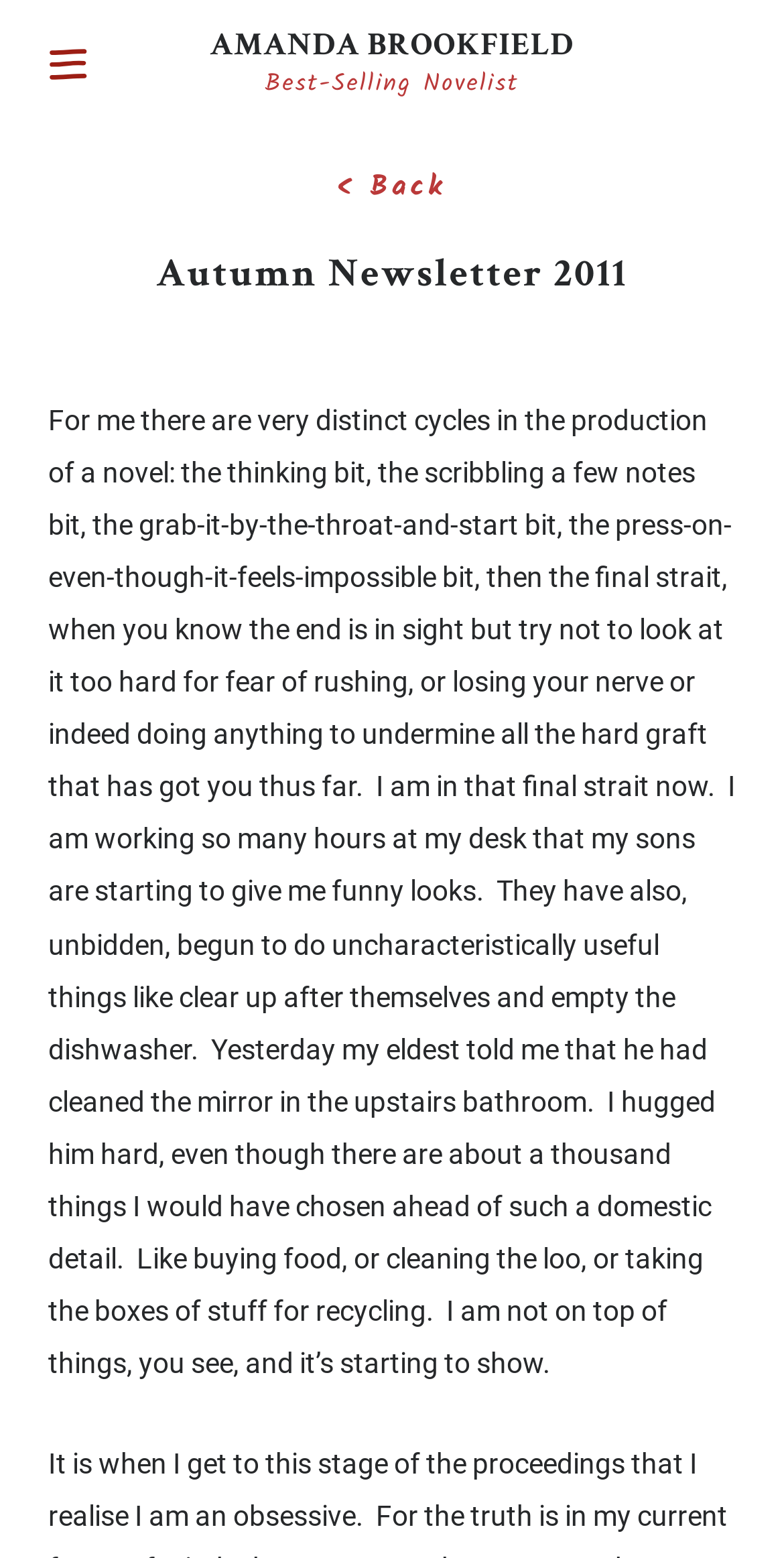From the element description parent_node: Home, predict the bounding box coordinates of the UI element. The coordinates must be specified in the format (top-left x, top-left y, bottom-right x, bottom-right y) and should be within the 0 to 1 range.

[0.062, 0.031, 0.113, 0.057]